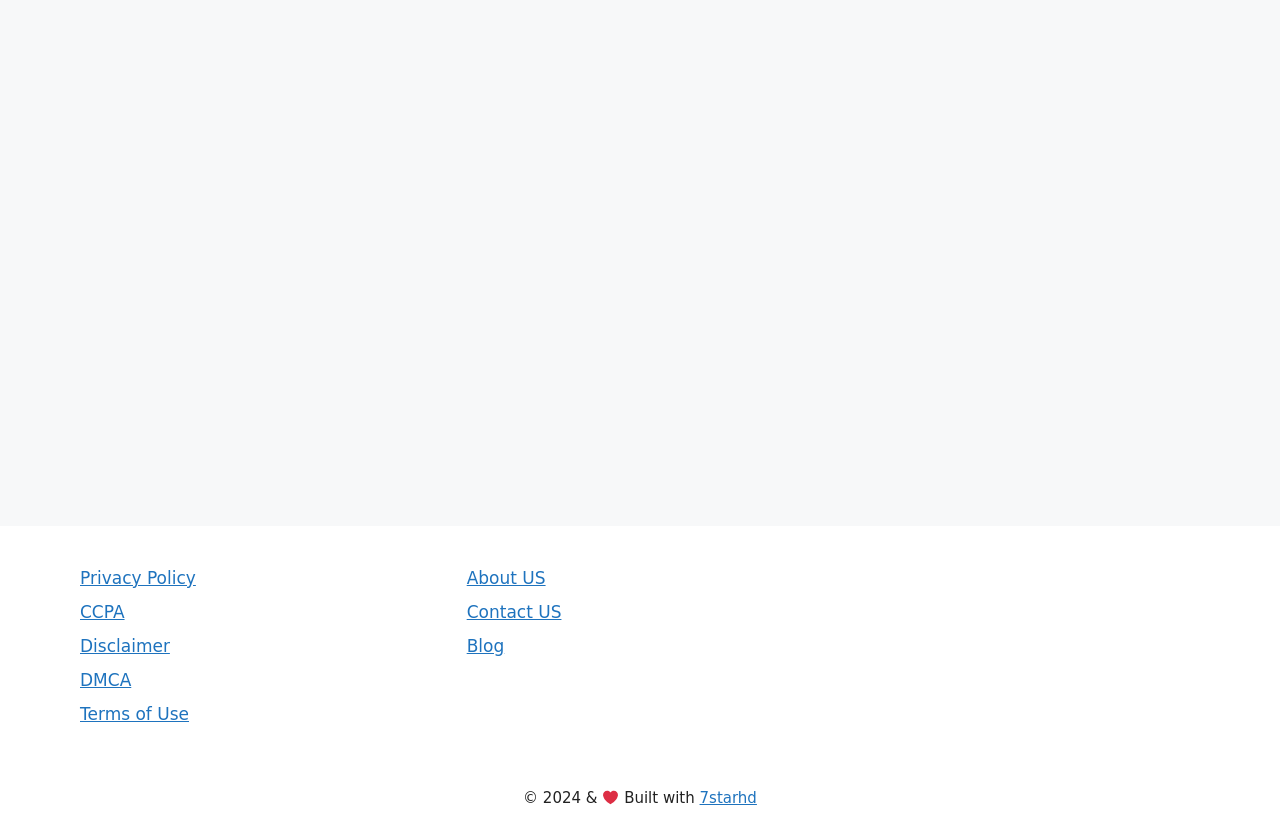How many links are in the first complementary section?
Examine the screenshot and reply with a single word or phrase.

5